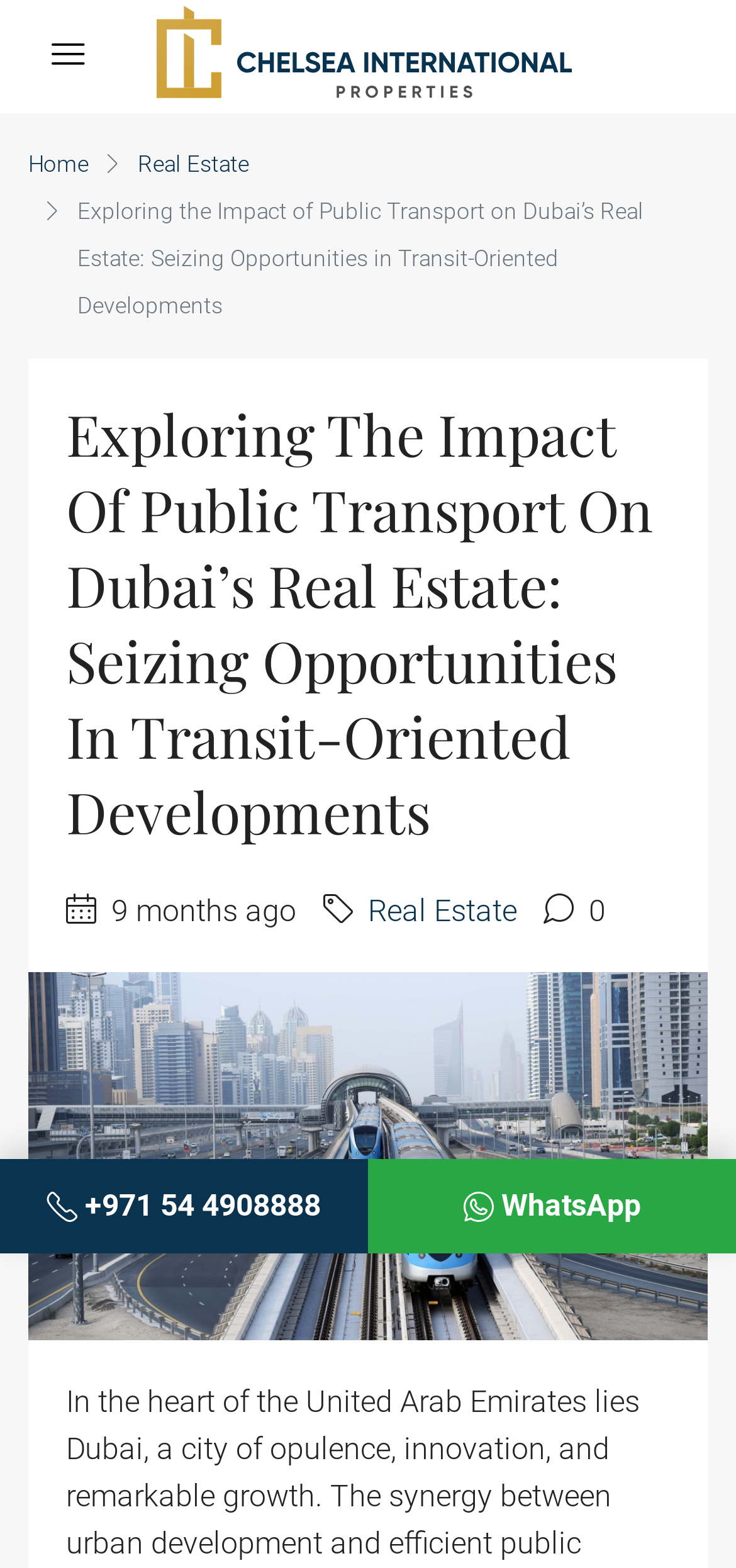Construct a comprehensive description capturing every detail on the webpage.

The webpage appears to be an article or blog post focused on real estate opportunities related to transit-oriented developments. At the top, there is a header section with a button and a mobile logo image on the left and right sides, respectively. Below the header, there is a navigation menu with links to "Home" and "Real Estate".

The main content of the webpage is a heading that reads "Exploring the Impact of Public Transport on Dubai’s Real Estate: Seizing Opportunities in Transit-Oriented Developments", which is centered near the top of the page. Below the heading, there is a paragraph of text that is not explicitly stated but likely discusses the topic of transit-oriented developments and their impact on Dubai's real estate market.

To the right of the heading, there is a section with the text "9 months ago", a link to "Real Estate", and the number "0", which may indicate the number of comments or interactions with the article. 

At the bottom of the page, there are two links, one with a phone number and another with a WhatsApp icon, which likely provide contact information for the author or the website.

Overall, the webpage appears to be a informative article or blog post with a clear structure and minimal visual elements, focusing on providing information about transit-oriented developments and their impact on real estate.